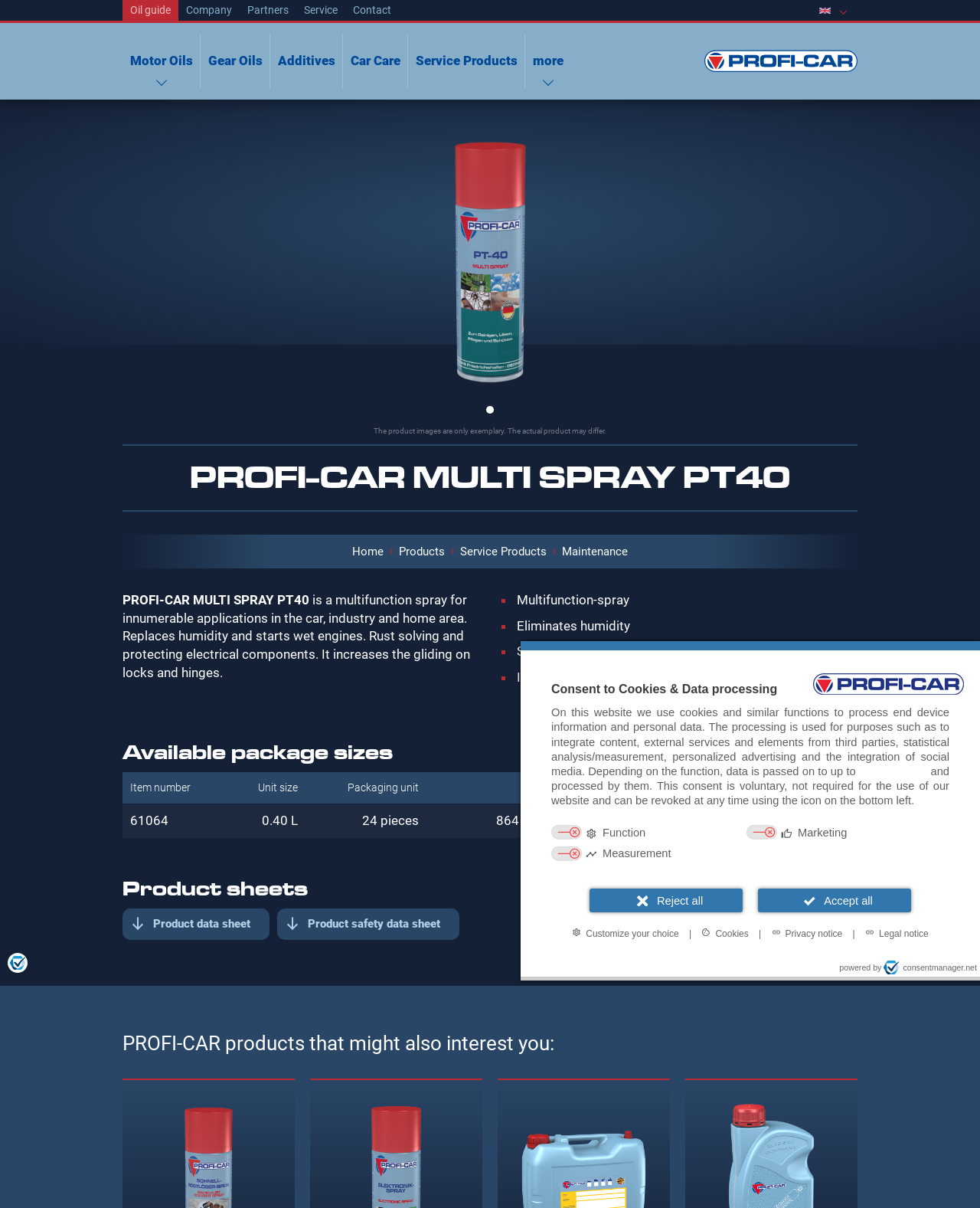Determine the bounding box coordinates for the element that should be clicked to follow this instruction: "Click the logo". The coordinates should be given as four float numbers between 0 and 1, in the format [left, top, right, bottom].

[0.828, 0.551, 0.984, 0.583]